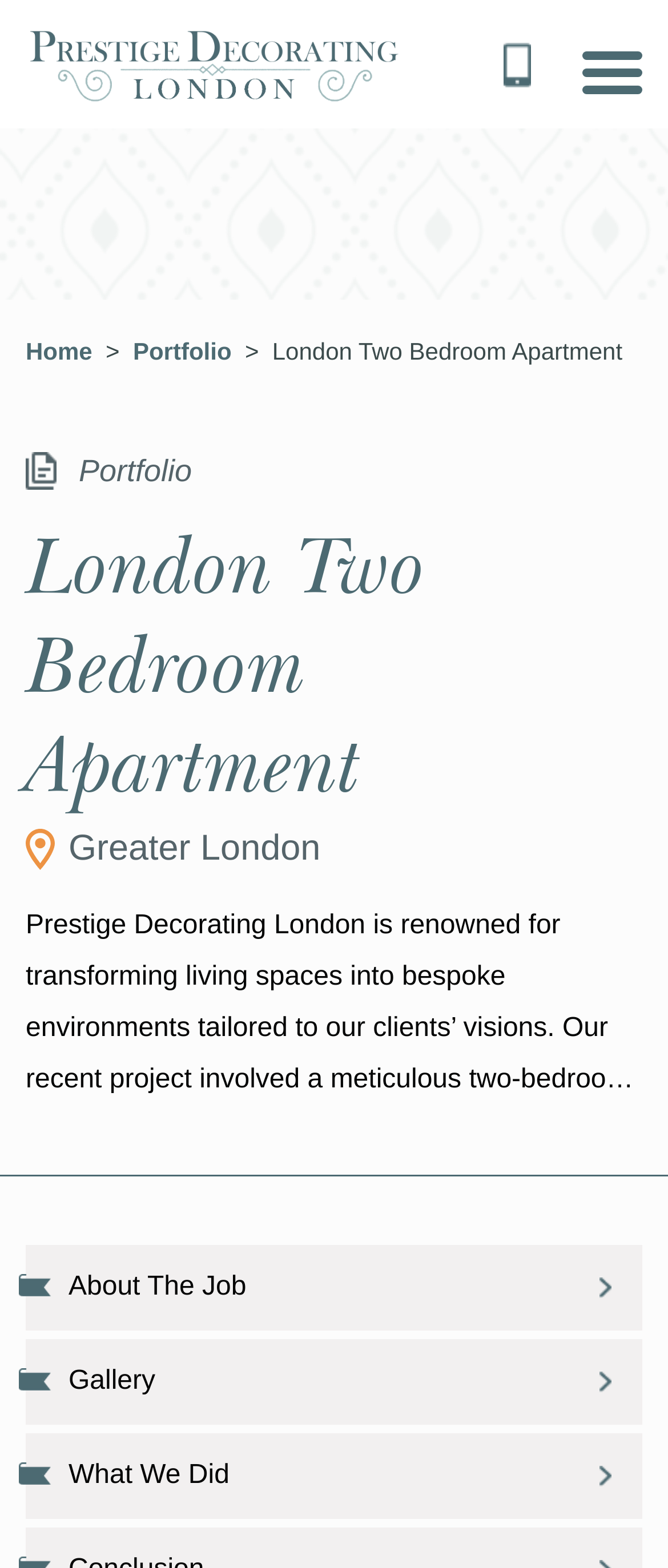Carefully observe the image and respond to the question with a detailed answer:
What is the location of the apartment?

I found the location of the apartment by reading the static text 'Greater London' which is located below the heading 'London Two Bedroom Apartment'.